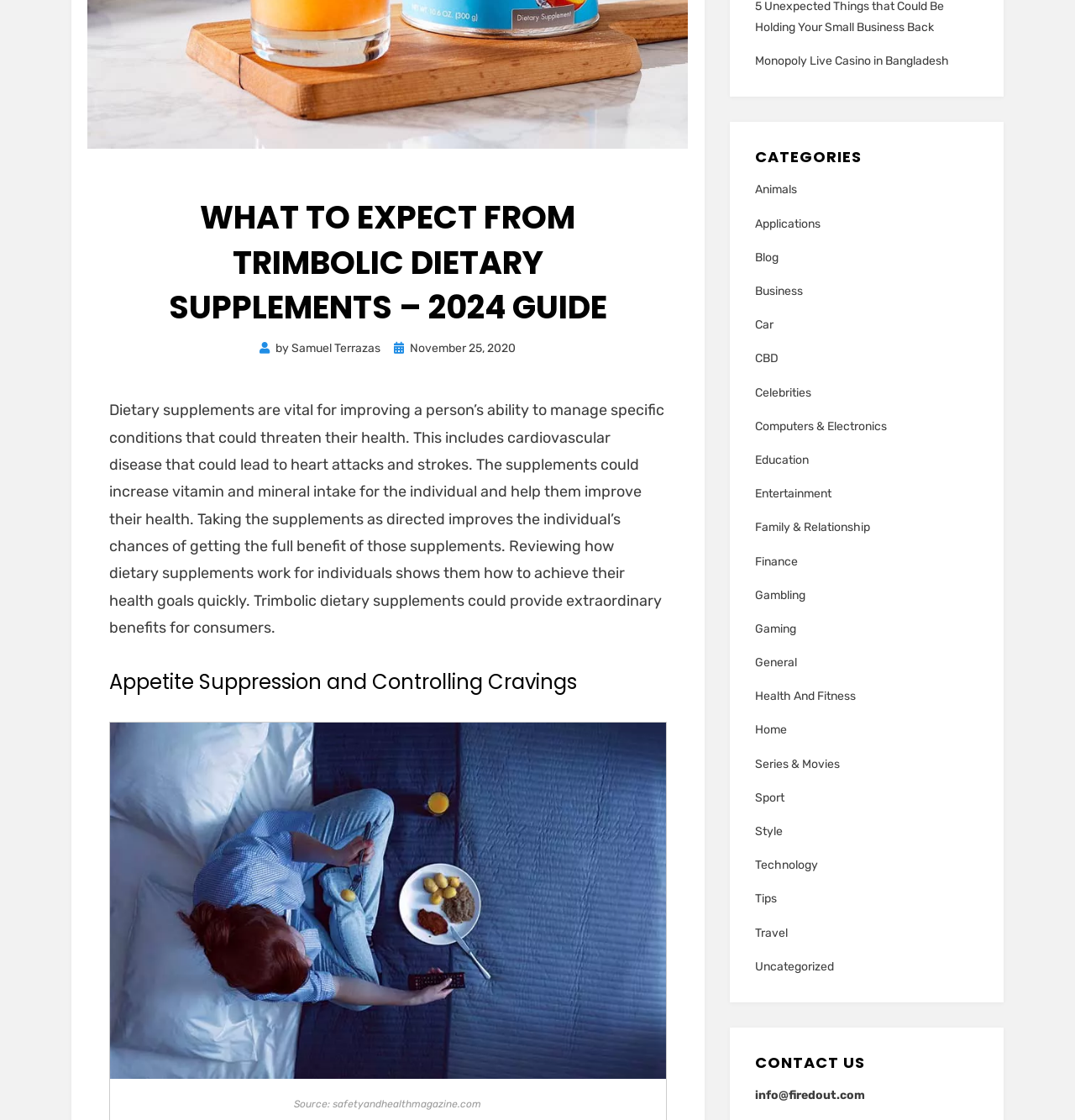Identify the bounding box coordinates for the UI element mentioned here: "Devotional". Provide the coordinates as four float values between 0 and 1, i.e., [left, top, right, bottom].

None